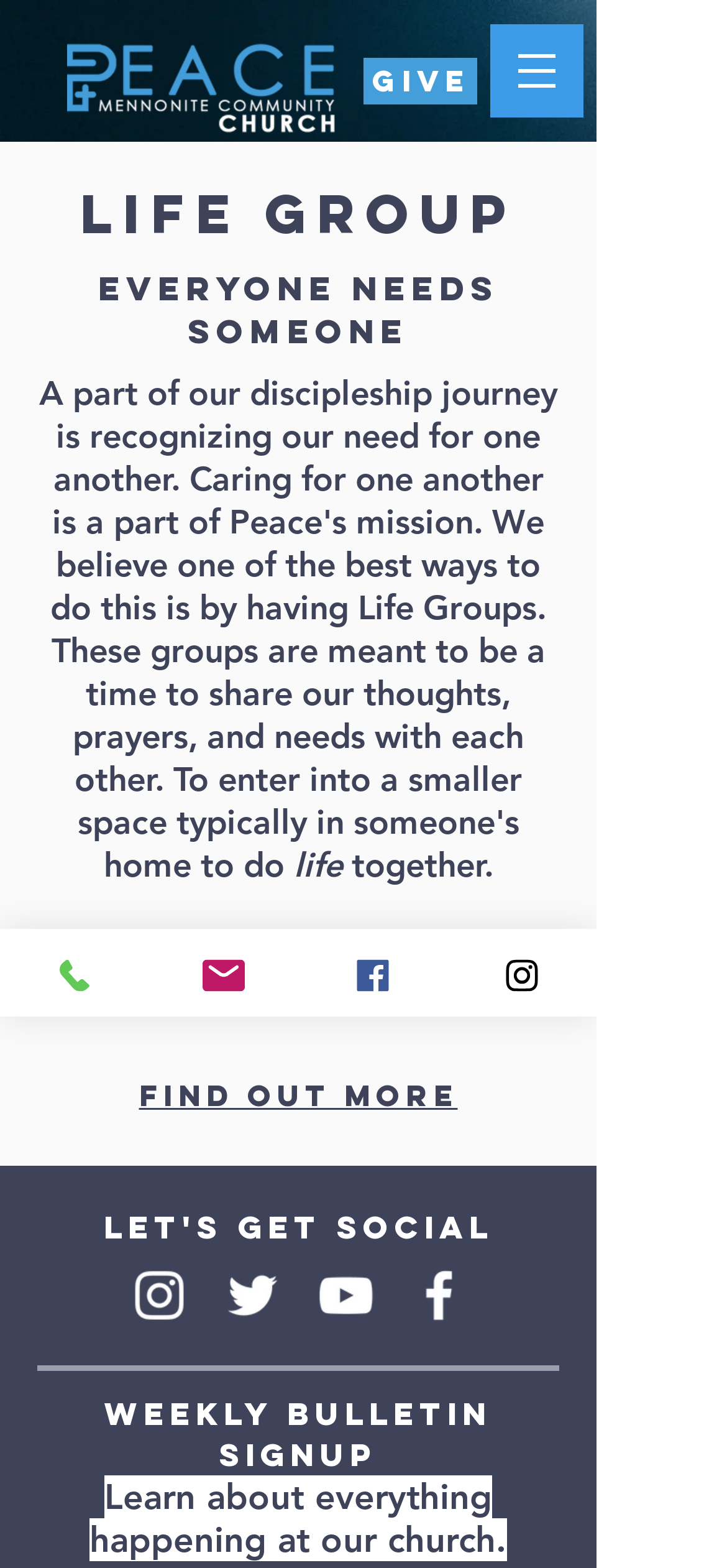Determine the bounding box coordinates for the region that must be clicked to execute the following instruction: "Click the GIVE link".

[0.5, 0.037, 0.656, 0.067]